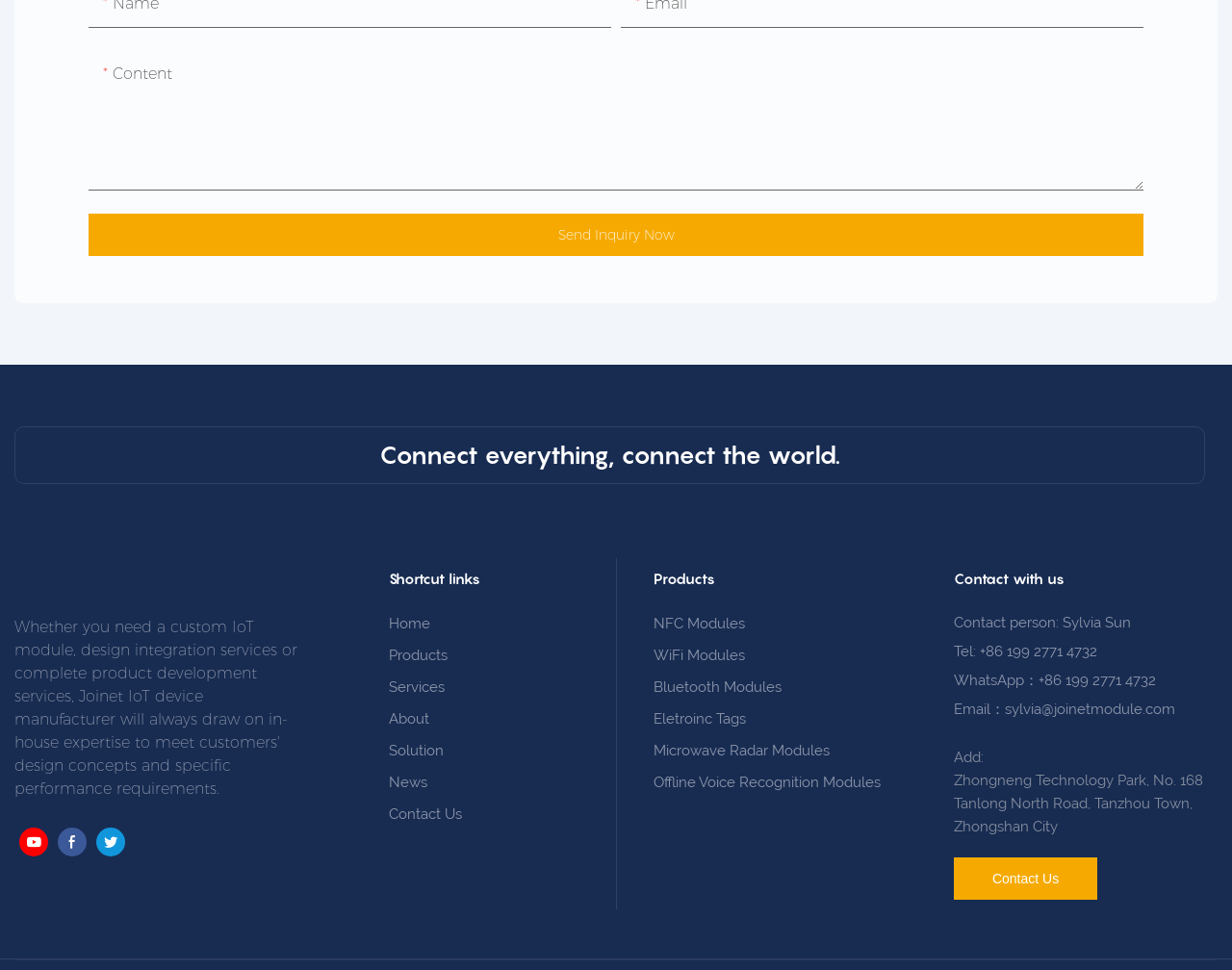Please locate the bounding box coordinates of the element that should be clicked to complete the given instruction: "Enter content in the text box".

[0.072, 0.053, 0.928, 0.197]